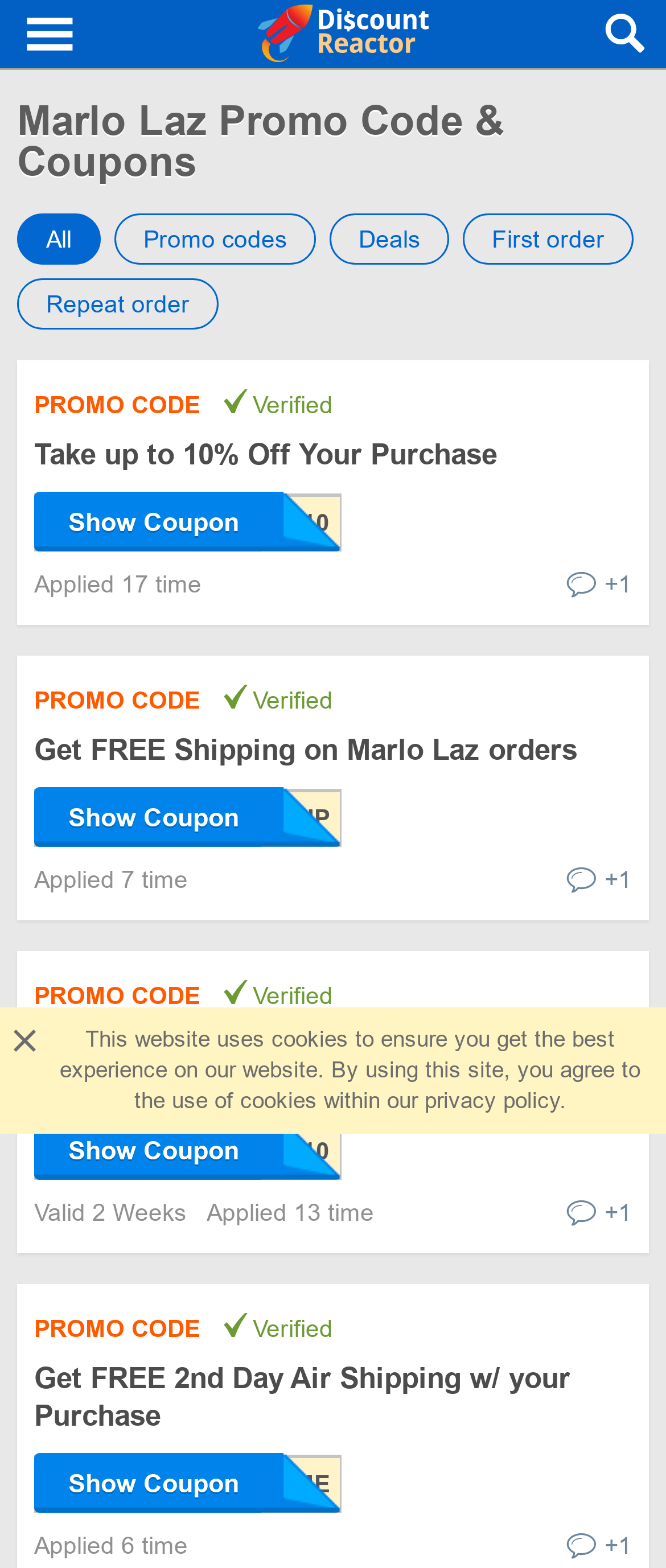Identify the bounding box coordinates of the section to be clicked to complete the task described by the following instruction: "Click on 'Take up to 10% Off Your Purchase'". The coordinates should be four float numbers between 0 and 1, formatted as [left, top, right, bottom].

[0.051, 0.28, 0.746, 0.301]